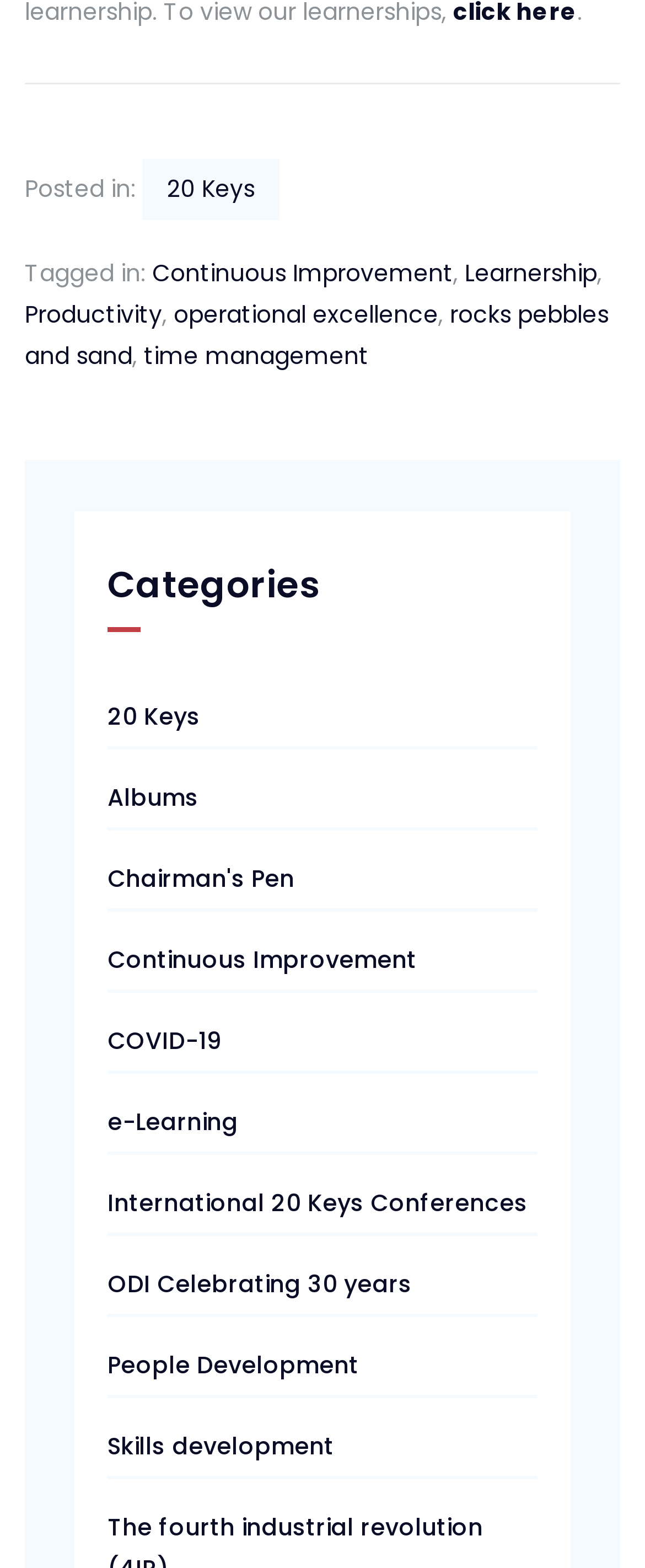Please identify the bounding box coordinates of the element's region that needs to be clicked to fulfill the following instruction: "Explore Learnership category". The bounding box coordinates should consist of four float numbers between 0 and 1, i.e., [left, top, right, bottom].

[0.721, 0.164, 0.926, 0.185]